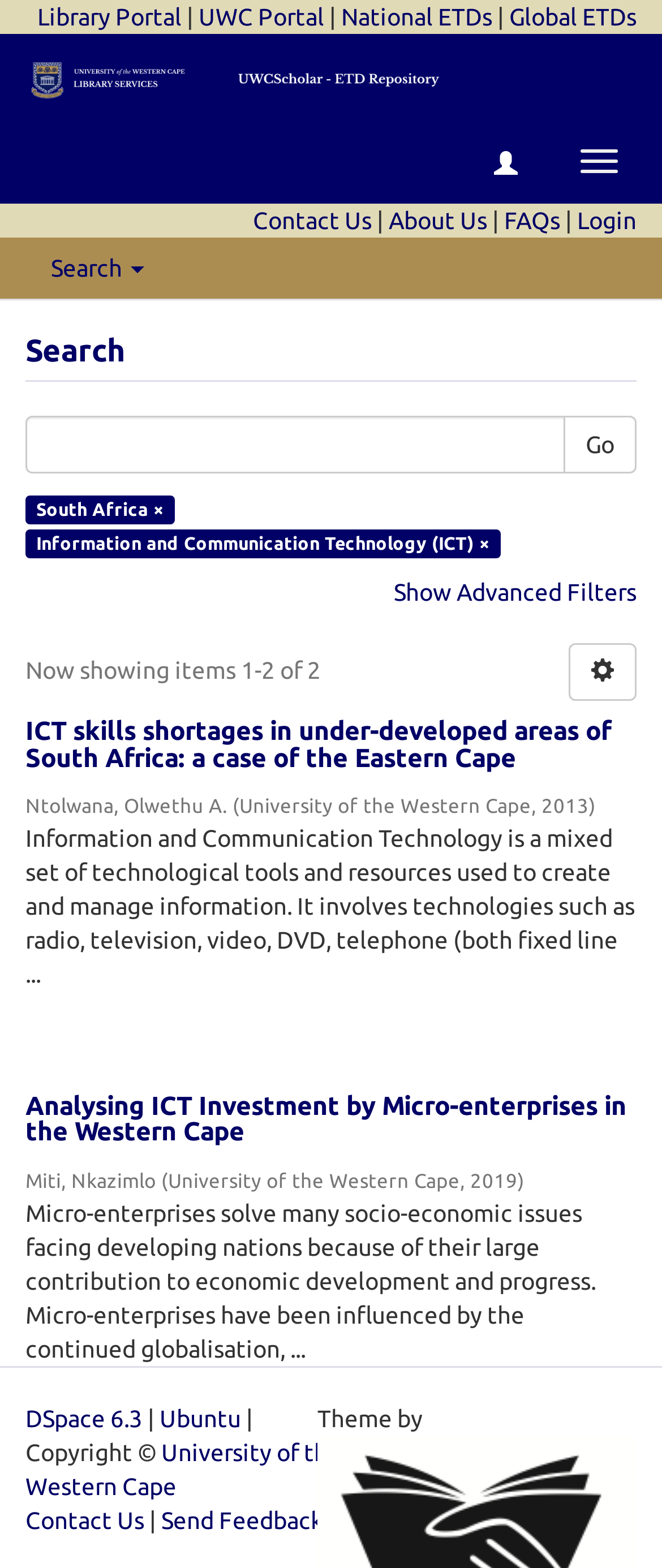What is the university of the second author?
Use the image to give a comprehensive and detailed response to the question.

I examined the search result items and found the university 'University of the Western Cape' associated with the second search result 'Analysing ICT Investment by Micro-enterprises in the Western Cape' and its author 'Miti, Nkazimlo'.